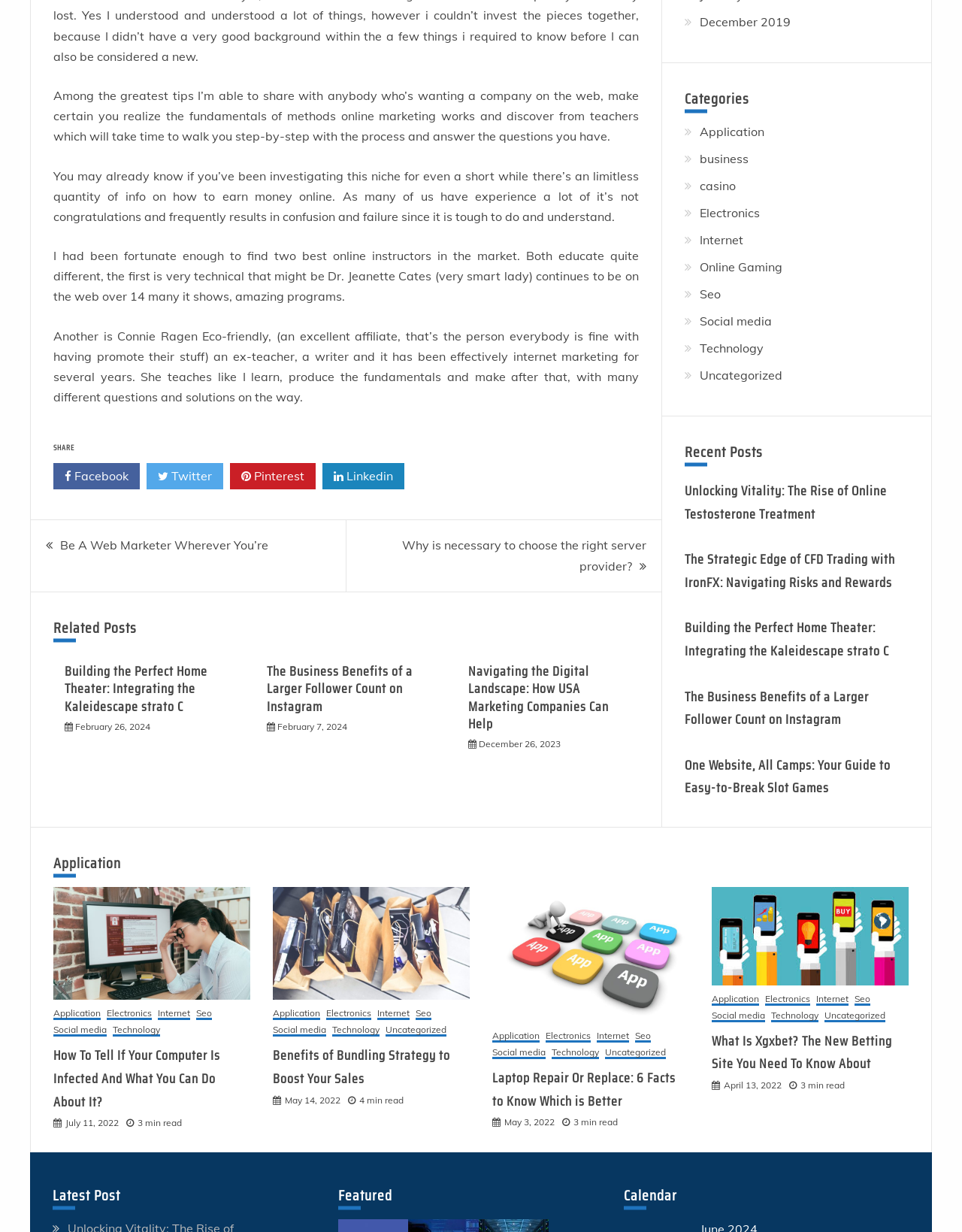Show the bounding box coordinates of the element that should be clicked to complete the task: "Navigate to category 'Application'".

[0.727, 0.101, 0.794, 0.113]